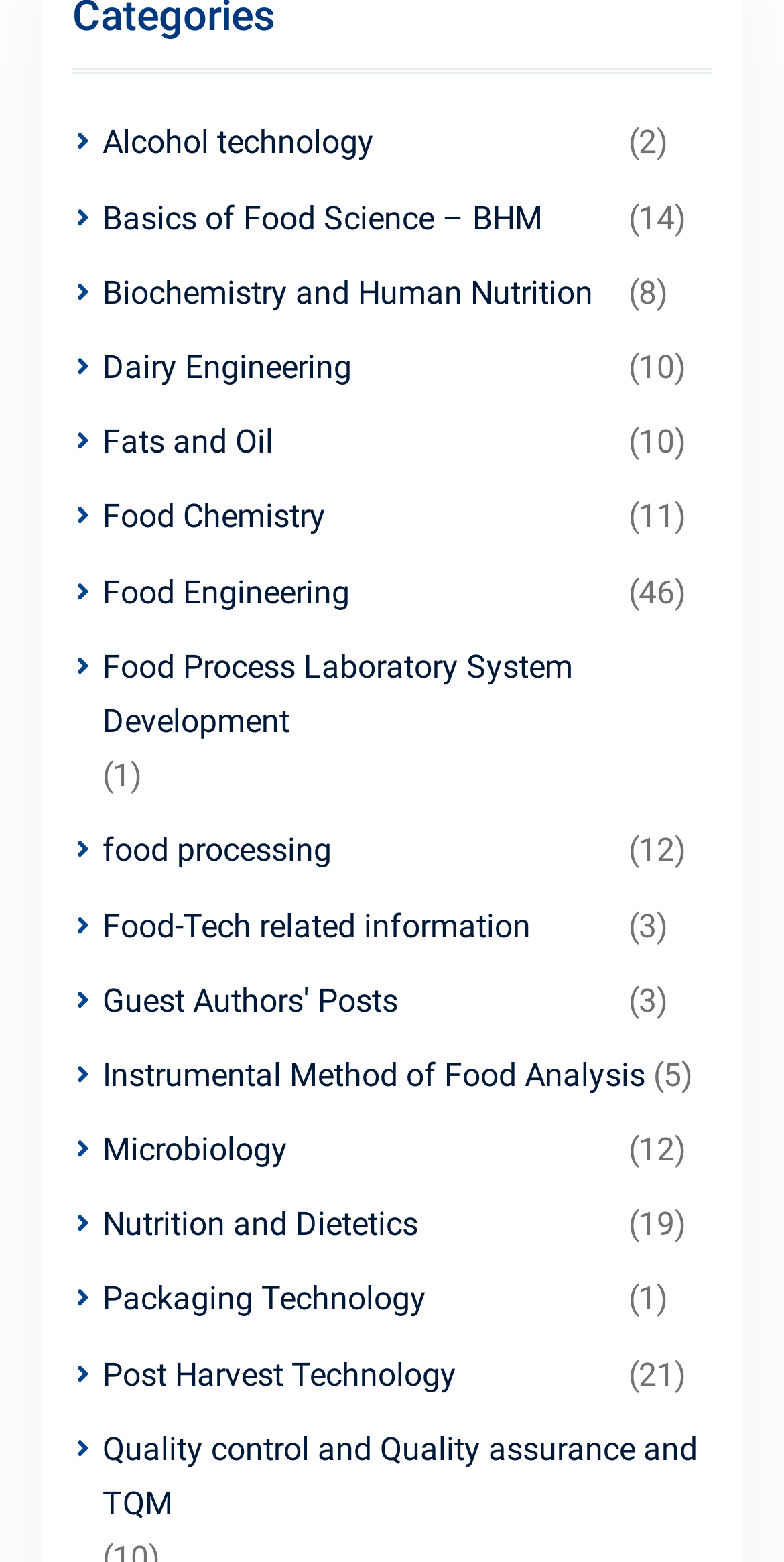Locate the bounding box coordinates of the element I should click to achieve the following instruction: "Explore Packaging Technology".

[0.13, 0.814, 0.791, 0.849]